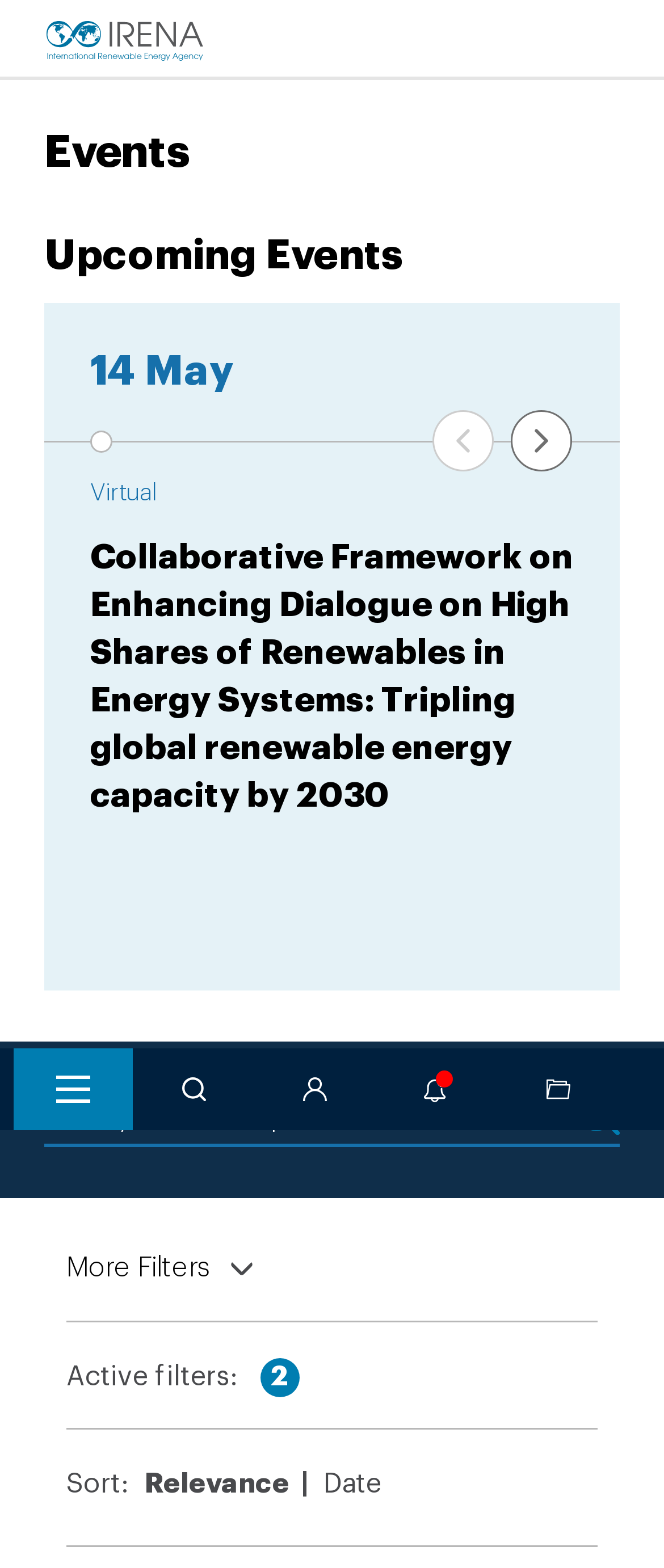Answer this question in one word or a short phrase: How many upcoming events are listed?

1